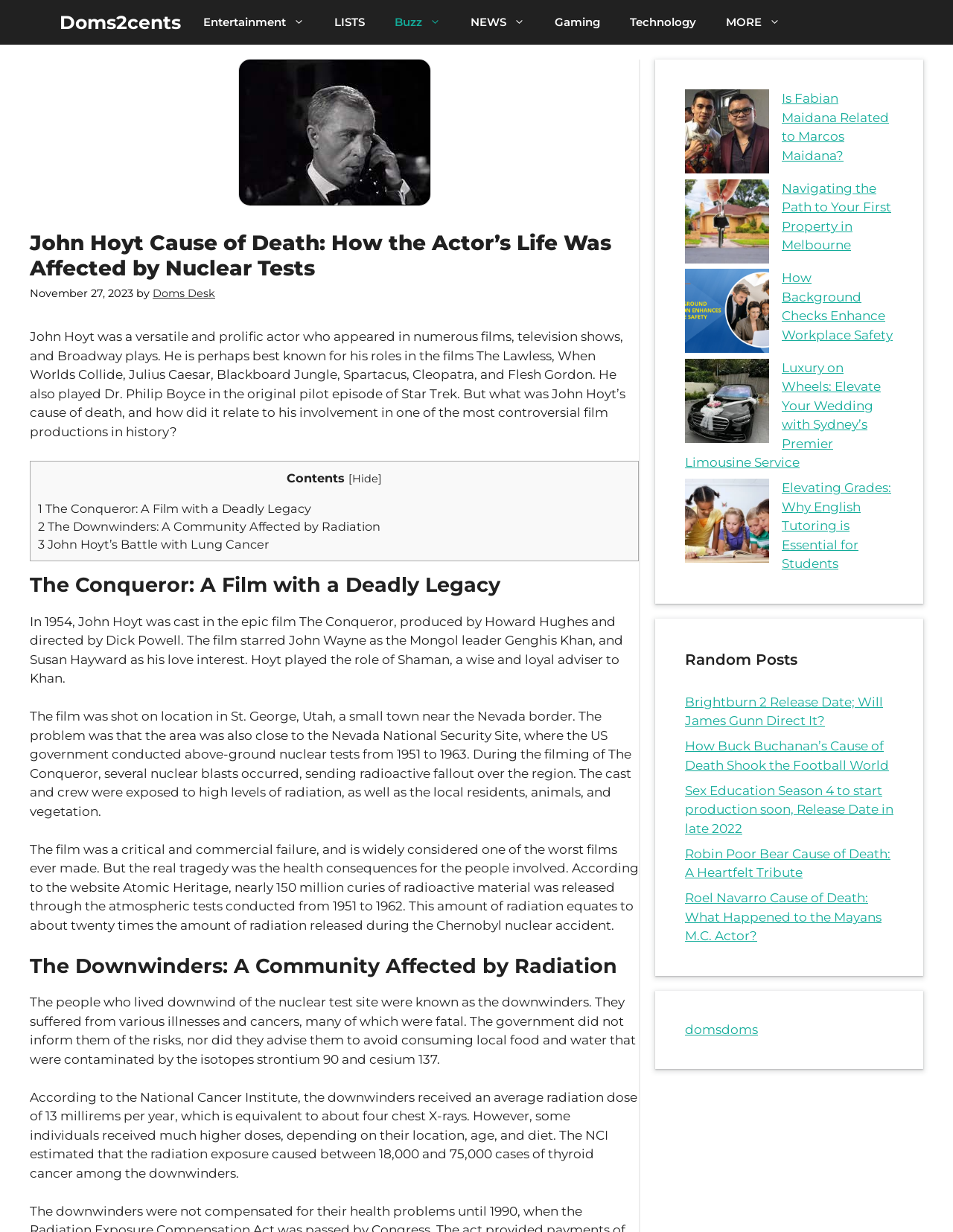Find the bounding box coordinates for the area that should be clicked to accomplish the instruction: "Click on the '1 The Conqueror: A Film with a Deadly Legacy' link".

[0.04, 0.406, 0.327, 0.418]